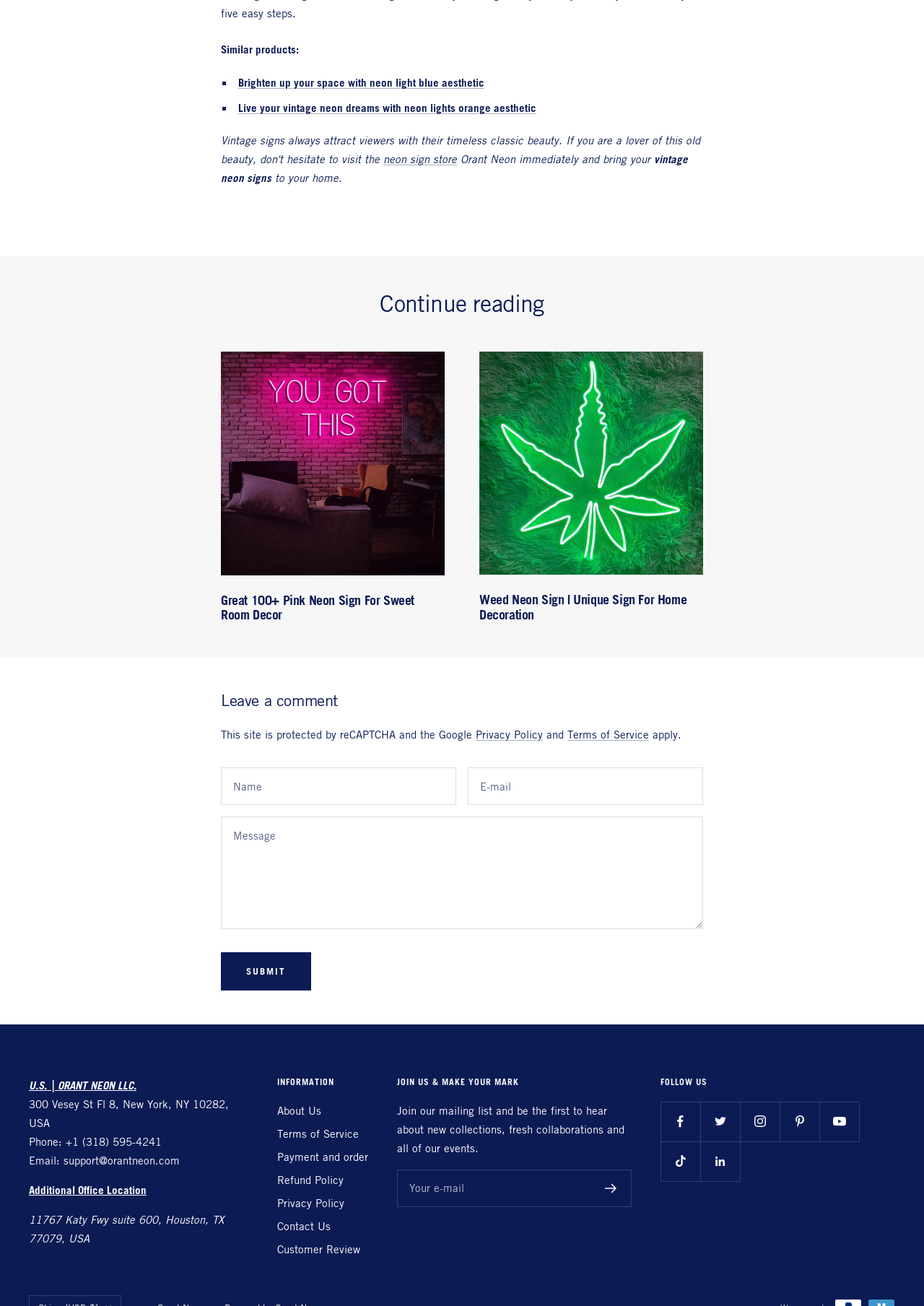Determine the coordinates of the bounding box for the clickable area needed to execute this instruction: "Follow us on Facebook".

[0.715, 0.844, 0.758, 0.874]